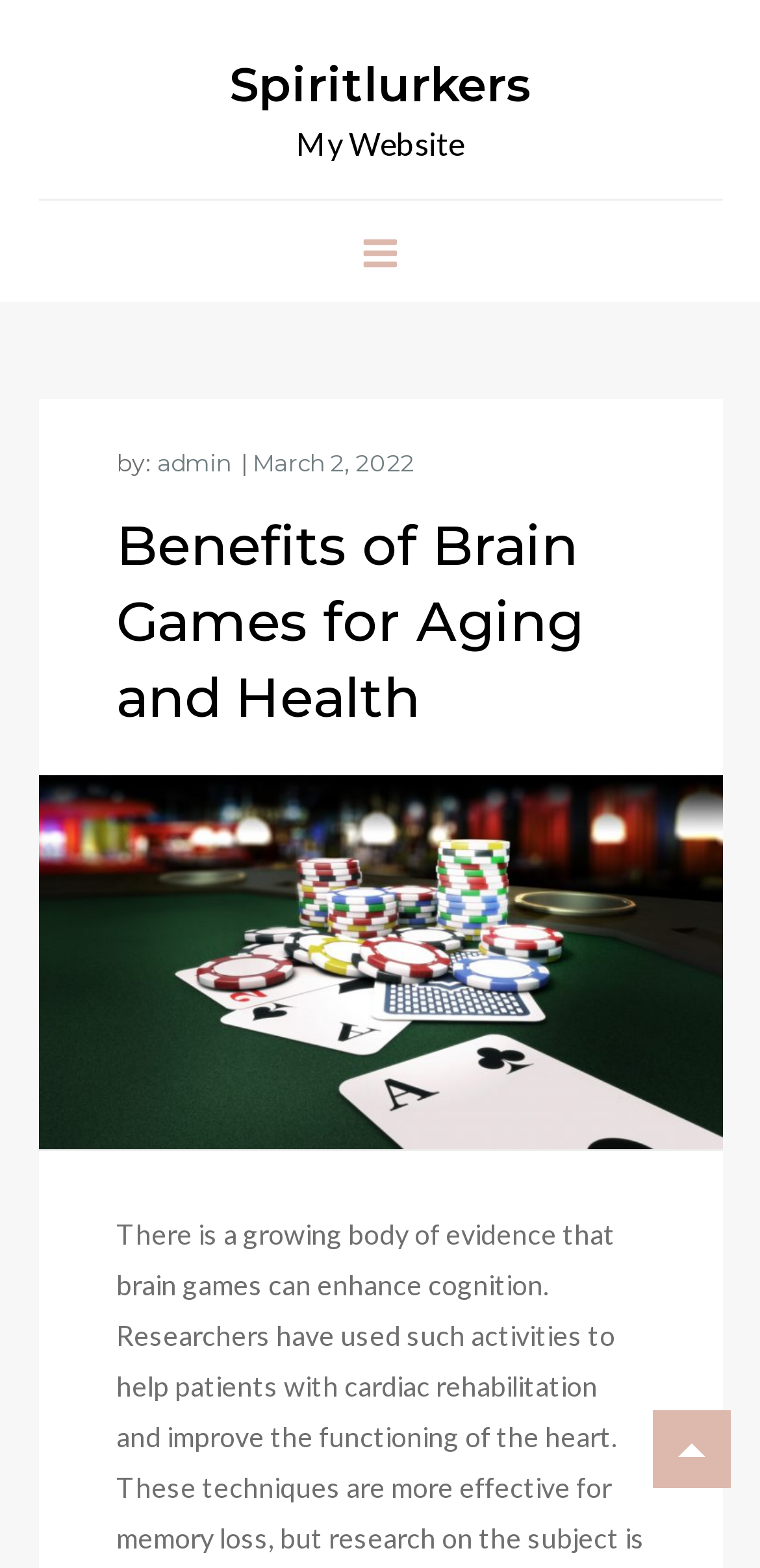Create a detailed description of the webpage's content and layout.

The webpage is about the benefits of brain games for aging and health, as indicated by the title. At the top left of the page, there is a link to "Spiritlurkers" and a static text "My Website" positioned next to it. Below these elements, there is a button that controls the primary menu, which spans almost the entire width of the page. 

Inside the button, there are three elements: a static text "by:", a link to "admin", and a link to the date "March 2, 2022", which also contains a time element. 

Below the button, there is a header section that occupies a significant portion of the page. Within this section, there is a heading that displays the title "Benefits of Brain Games for Aging and Health". 

At the bottom right of the page, there is a standalone link.